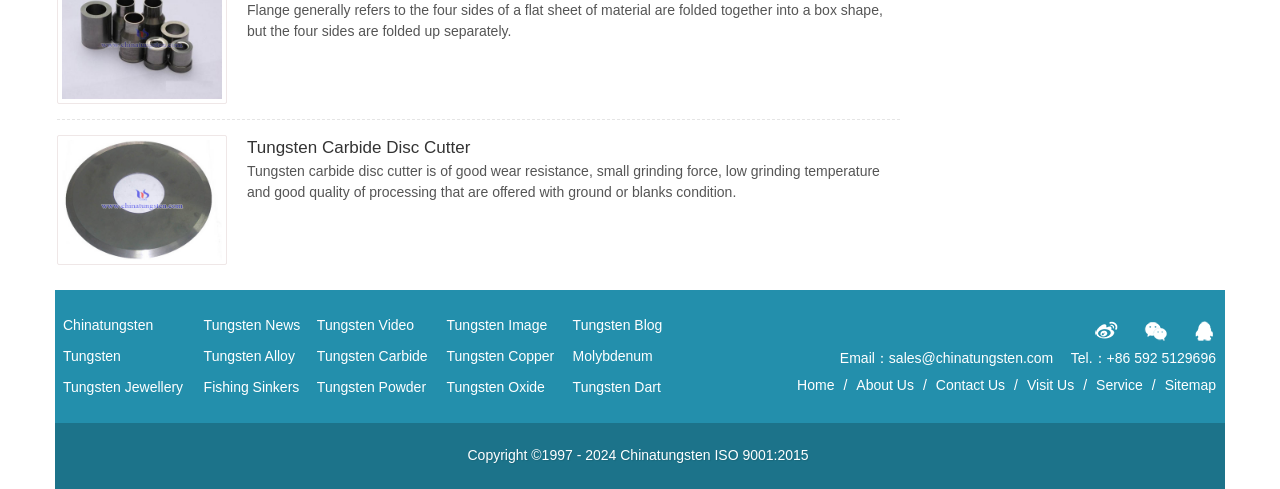Provide a thorough and detailed response to the question by examining the image: 
What is the company's phone number?

The answer can be found in the static text 'Tel.：+86 592 5129696' at the bottom of the webpage.